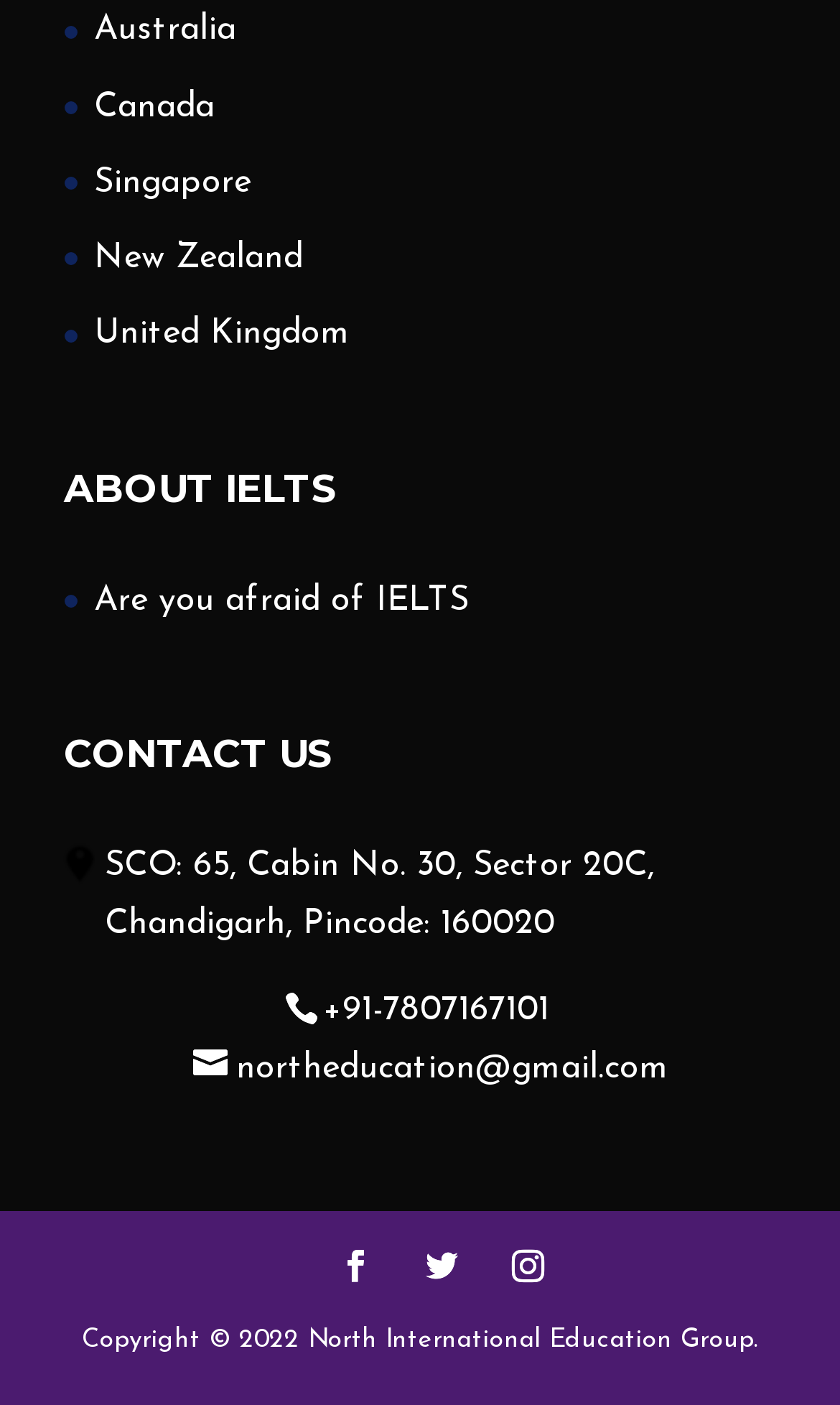Please identify the bounding box coordinates of the clickable area that will fulfill the following instruction: "View ABOUT IELTS". The coordinates should be in the format of four float numbers between 0 and 1, i.e., [left, top, right, bottom].

[0.076, 0.334, 0.558, 0.377]